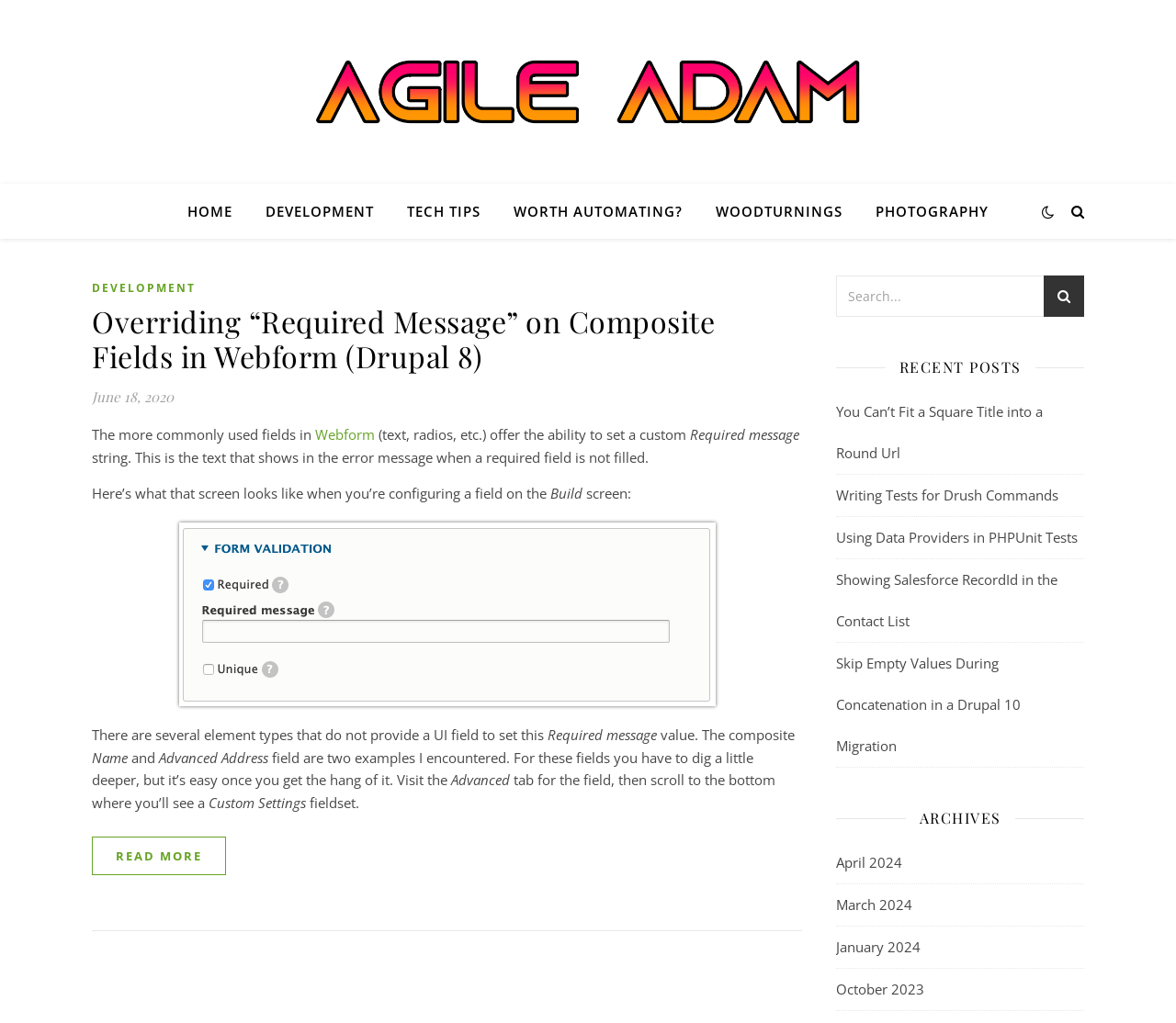Find the bounding box of the web element that fits this description: "Writing Tests for Drush Commands".

[0.711, 0.475, 0.9, 0.493]